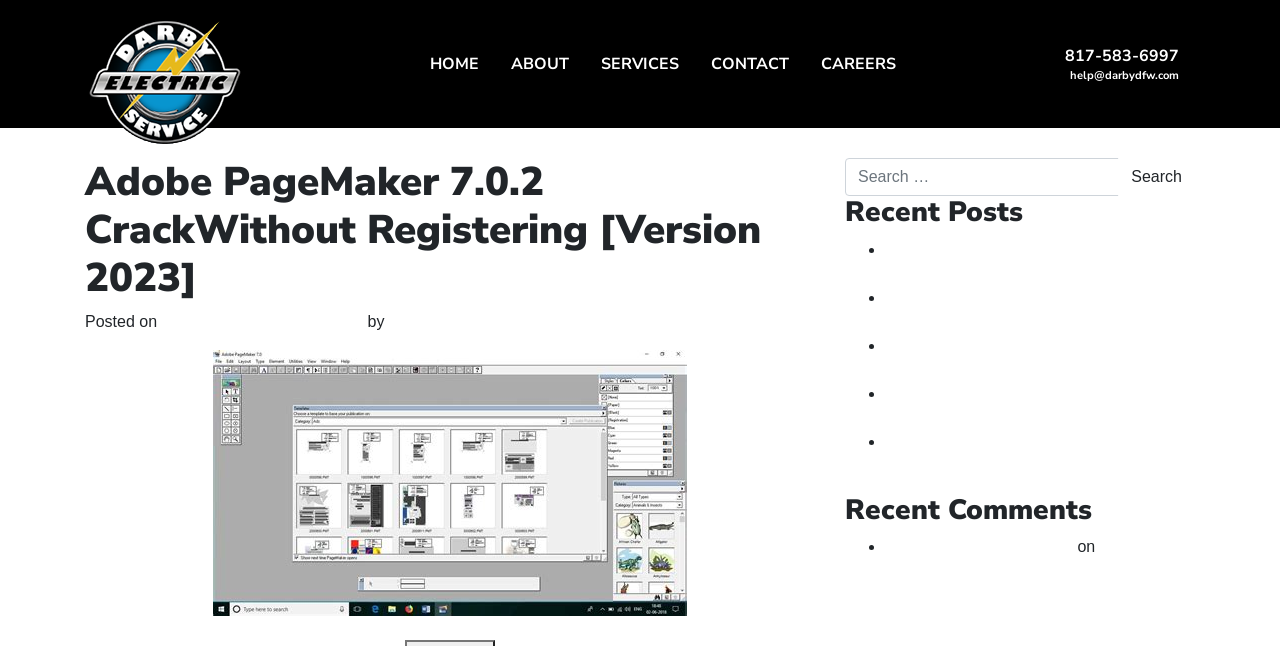Provide the bounding box coordinates of the UI element that matches the description: "Mostbet Partners affiliate program registratio".

[0.691, 0.369, 0.887, 0.441]